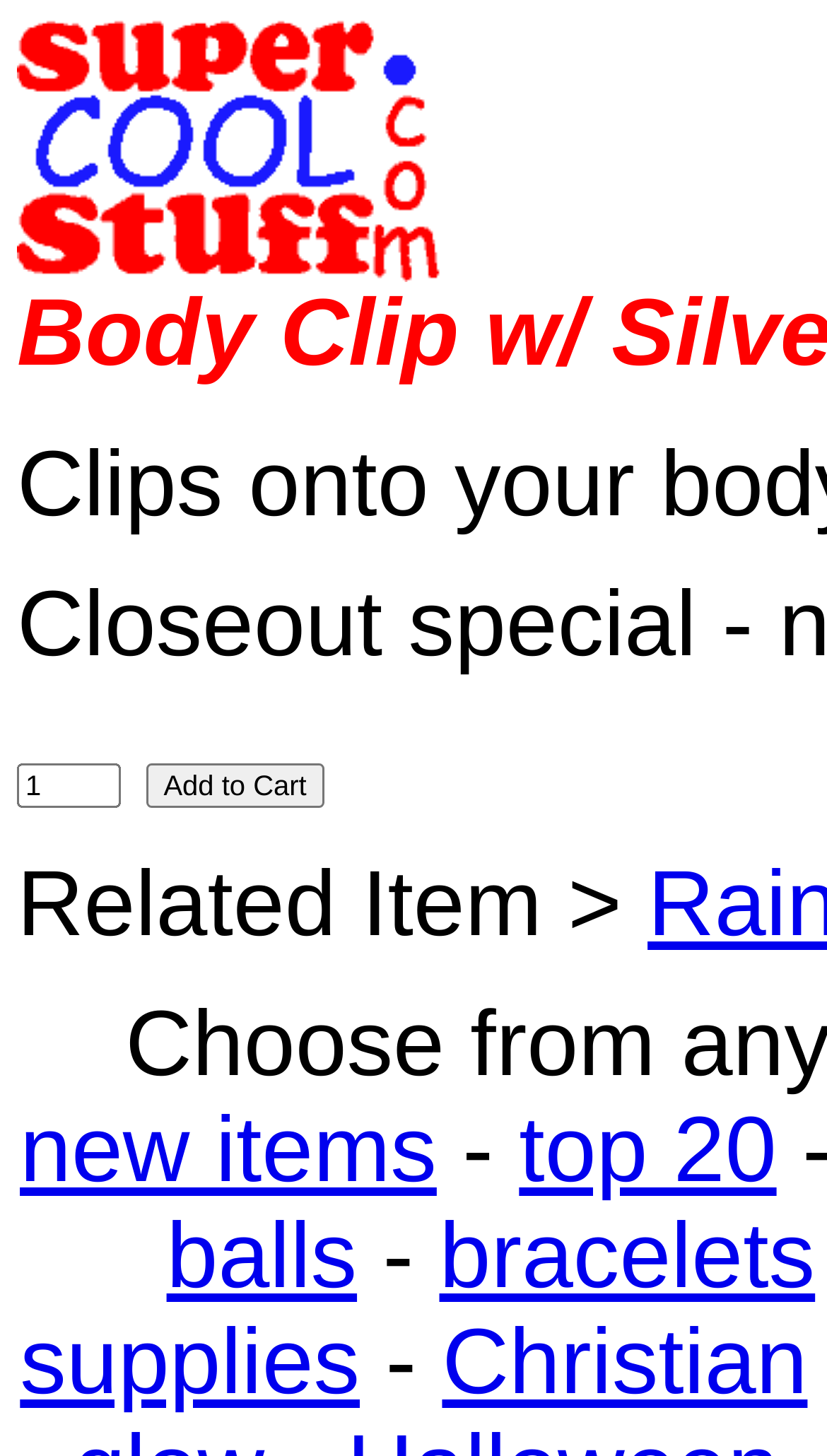Please identify and generate the text content of the webpage's main heading.


Body Clip w/ Silver Bead